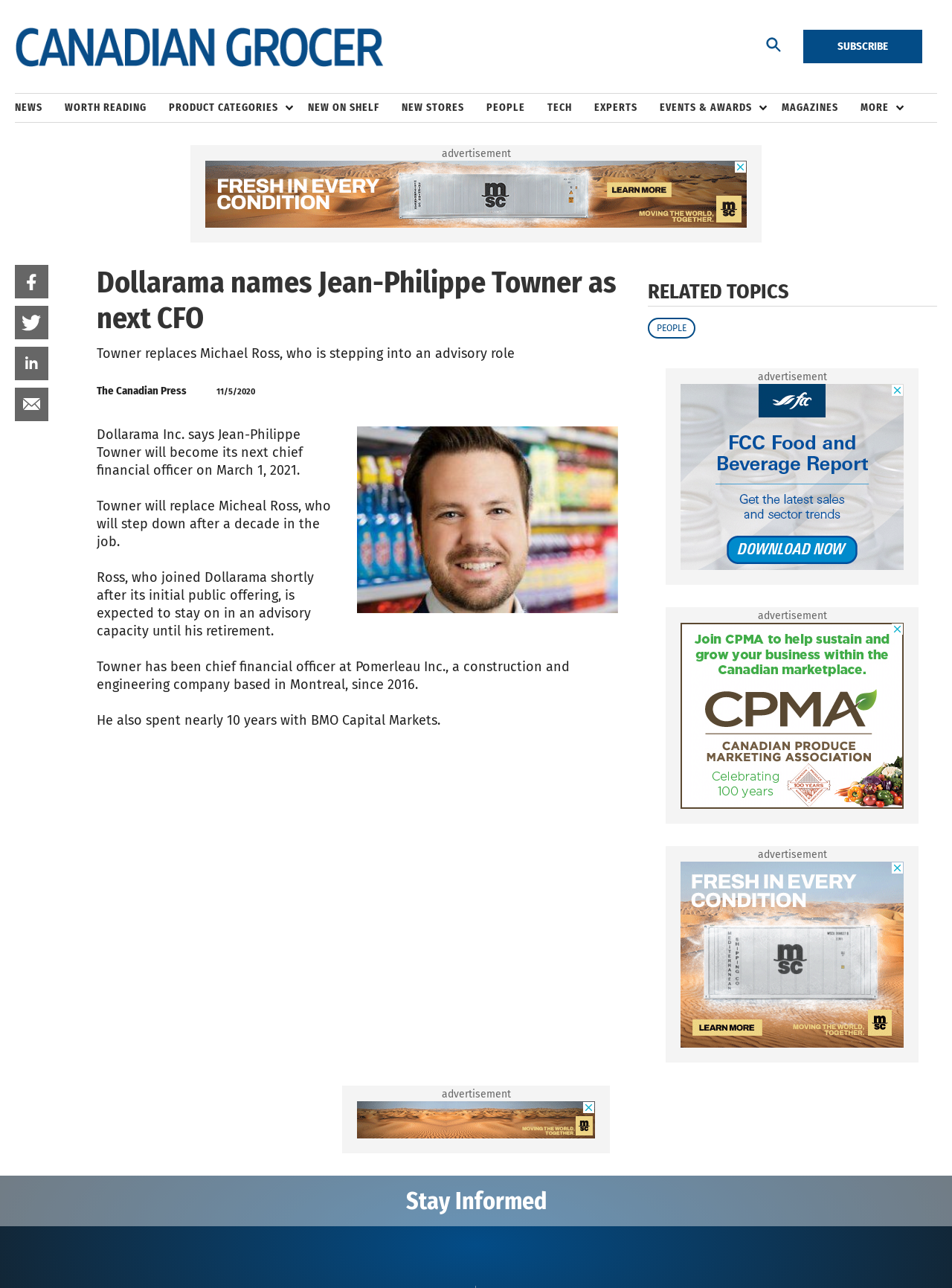Summarize the contents and layout of the webpage in detail.

This webpage is about Canadian Grocer, a news website focused on the grocery industry. At the top, there is a logo and a navigation menu with several buttons, including "NEWS", "WORTH READING", "PRODUCT CATEGORIES", and more. Below the navigation menu, there are several buttons categorized by product types, such as "Beverages", "Dairy/Deli/Bakery", and "Meat & Seafood".

The main content of the webpage is an article about Dollarama naming Jean-Philippe Towner as its next CFO. The article has a heading and several paragraphs of text, including a brief summary of the news and more detailed information about Towner's background. There are also several social media buttons, including Facebook, Twitter, LinkedIn, and email, allowing users to share the article.

To the right of the article, there are several advertisements and a section titled "RELATED TOPICS" with a link to "PEOPLE". At the bottom of the webpage, there is a section titled "Stay Informed" and several more advertisements.

There are a total of 9 buttons categorized by product types, 7 buttons categorized by topics, and 4 social media buttons. There are also 5 advertisements scattered throughout the webpage.